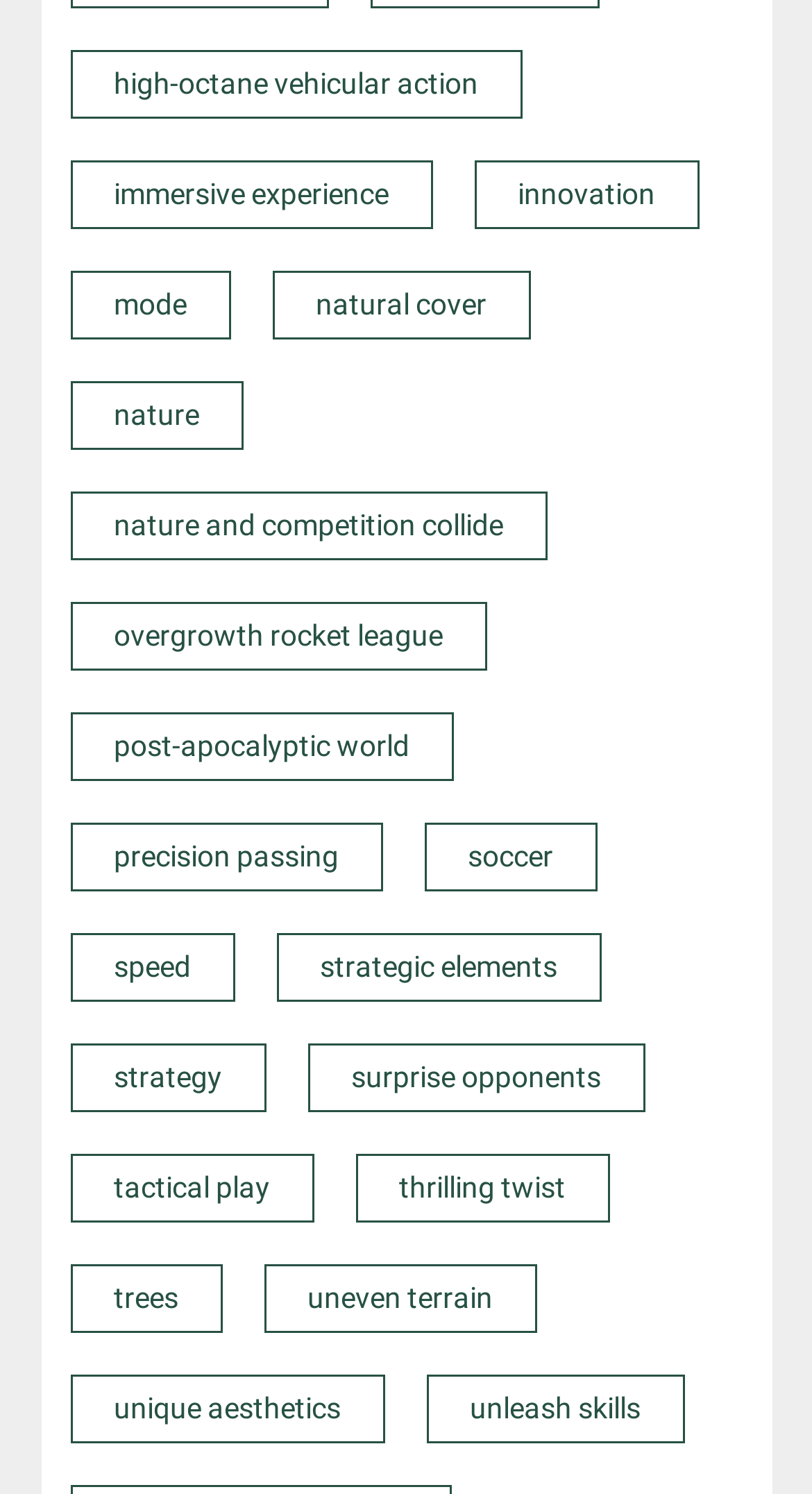Locate the bounding box coordinates of the element I should click to achieve the following instruction: "Discover innovation".

[0.637, 0.119, 0.806, 0.141]